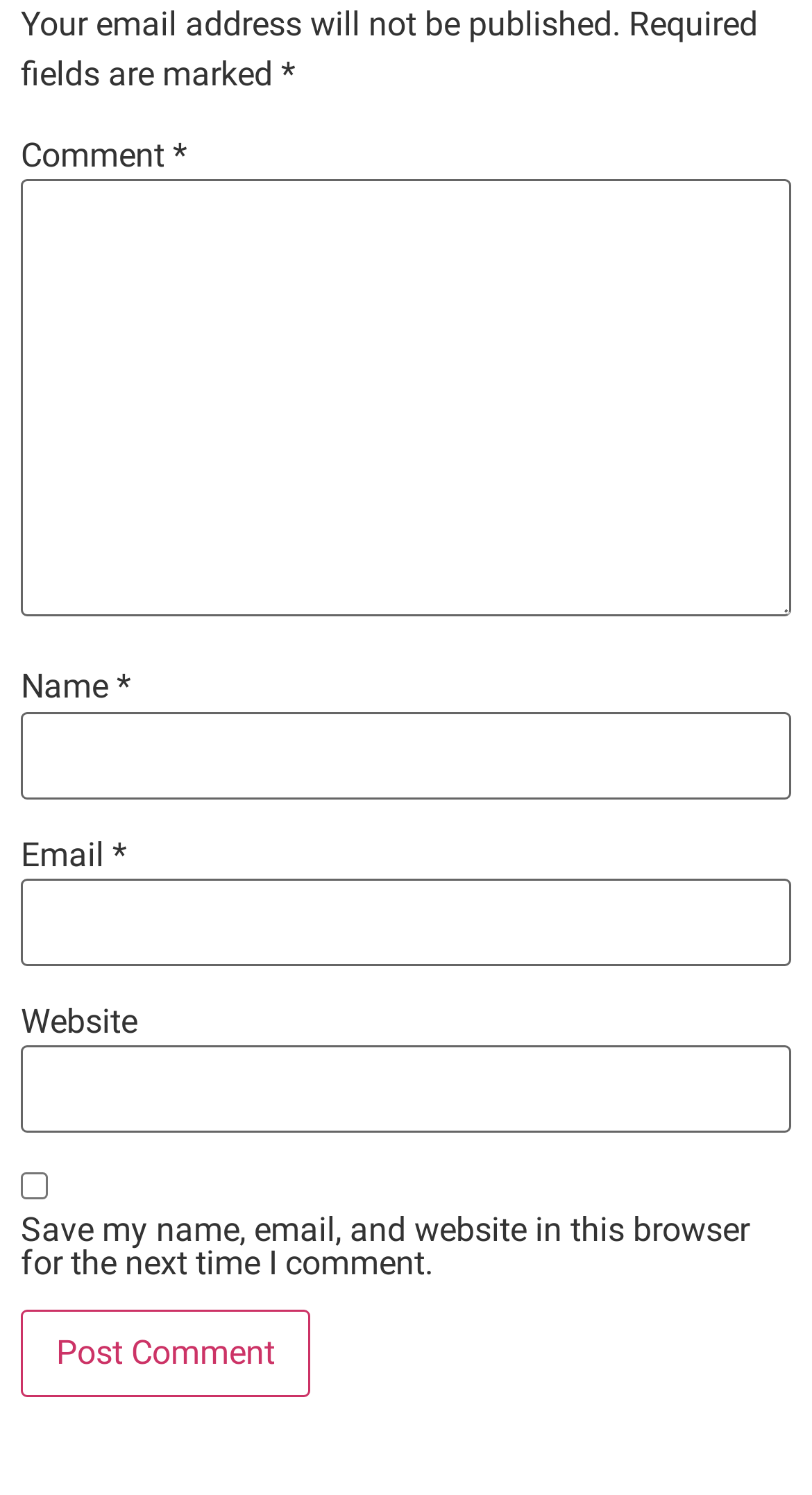How many textboxes are required?
Using the visual information from the image, give a one-word or short-phrase answer.

3